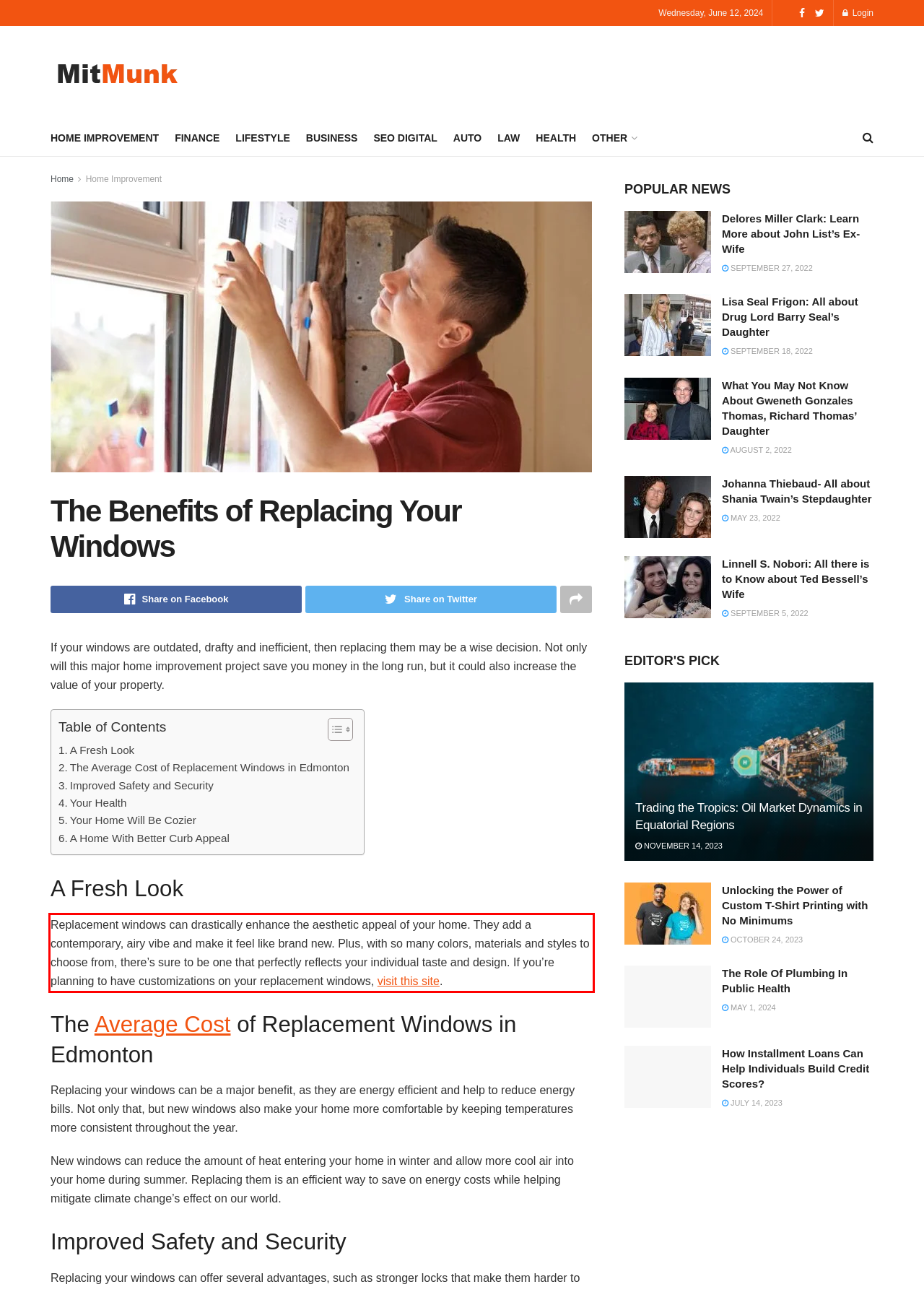Given a screenshot of a webpage with a red bounding box, extract the text content from the UI element inside the red bounding box.

Replacement windows can drastically enhance the aesthetic appeal of your home. They add a contemporary, airy vibe and make it feel like brand new. Plus, with so many colors, materials and styles to choose from, there’s sure to be one that perfectly reflects your individual taste and design. If you’re planning to have customizations on your replacement windows, visit this site.